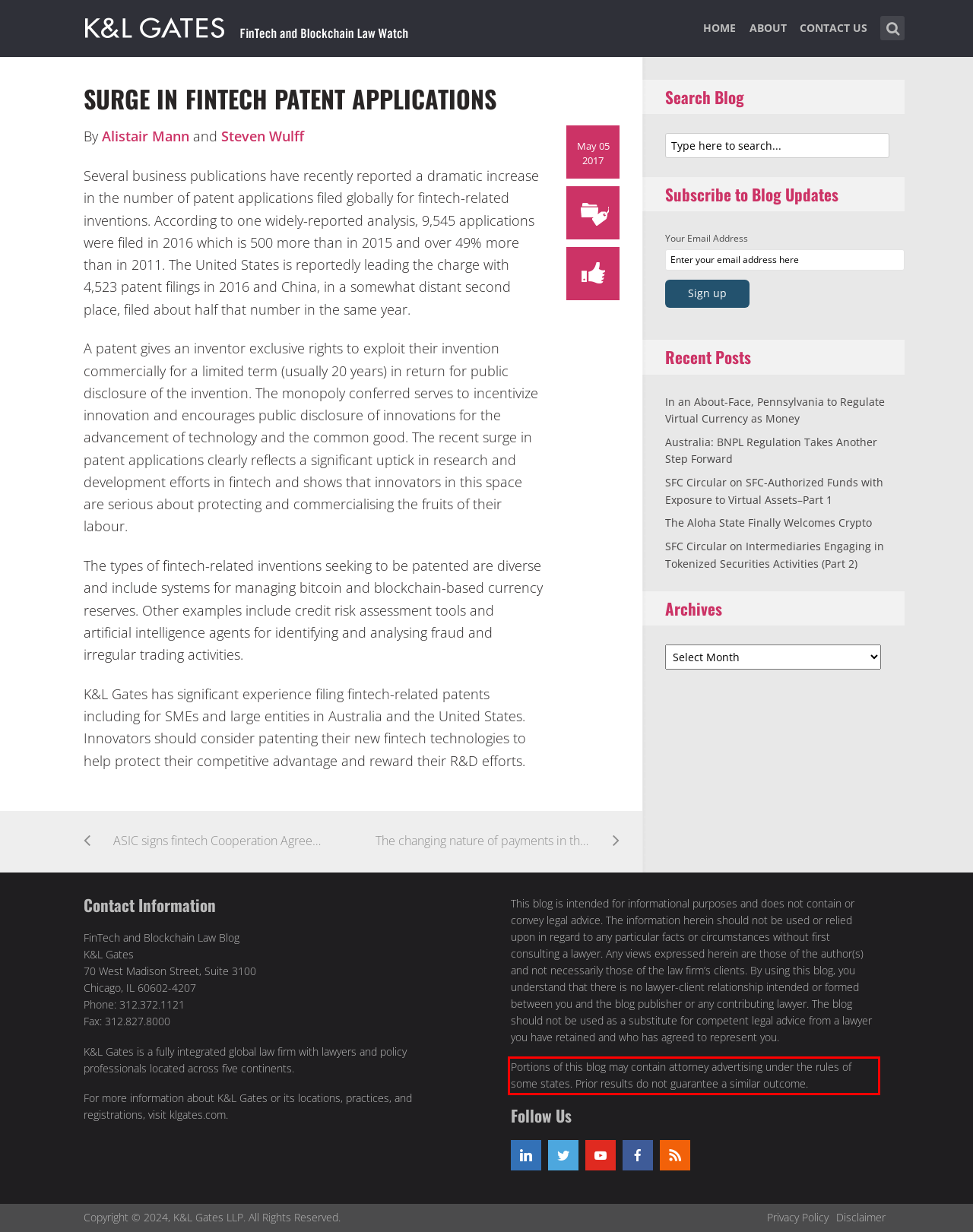You are provided with a screenshot of a webpage featuring a red rectangle bounding box. Extract the text content within this red bounding box using OCR.

Portions of this blog may contain attorney advertising under the rules of some states. Prior results do not guarantee a similar outcome.